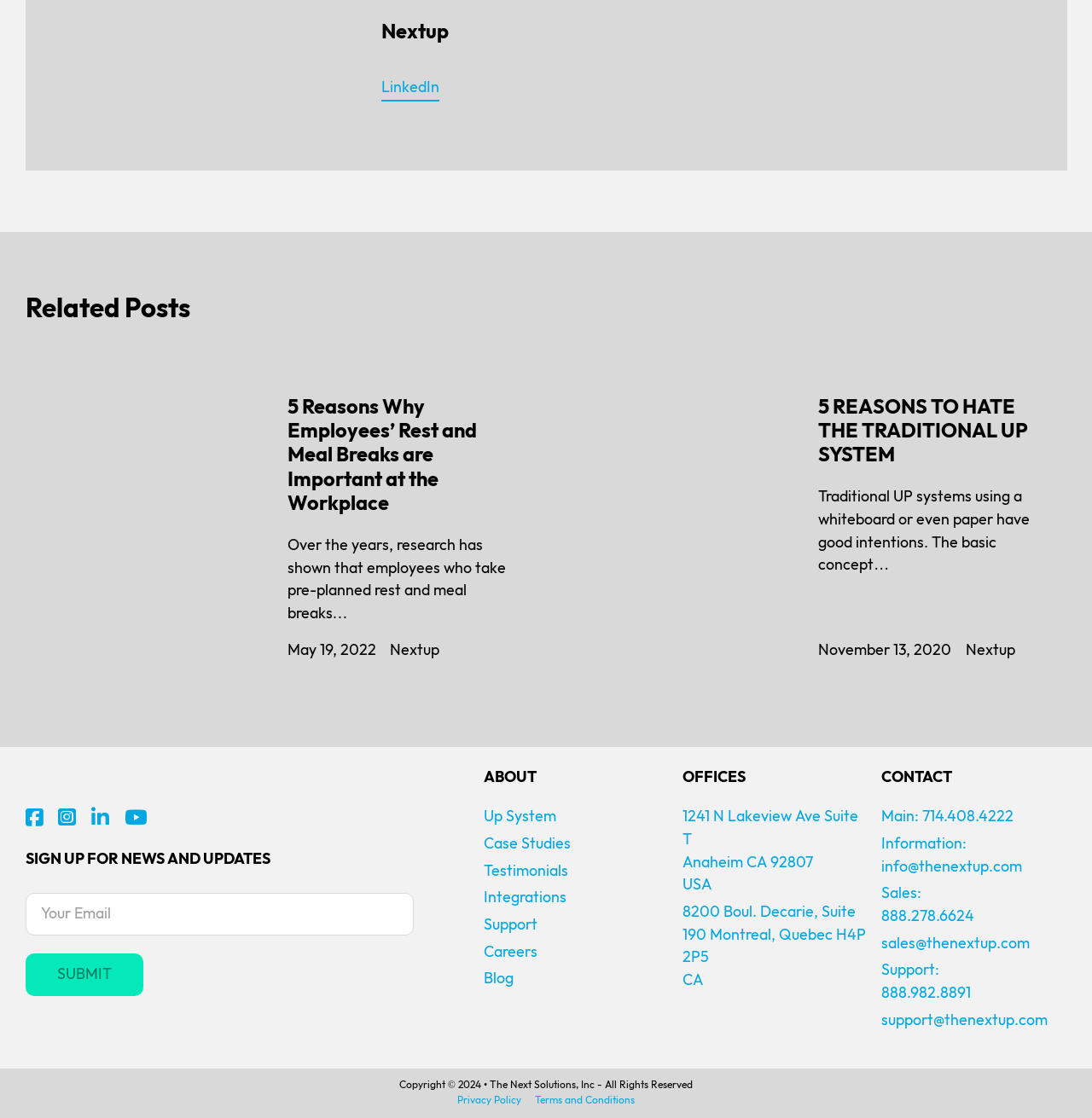Locate the bounding box coordinates of the item that should be clicked to fulfill the instruction: "Follow us on Facebook".

[0.023, 0.723, 0.039, 0.741]